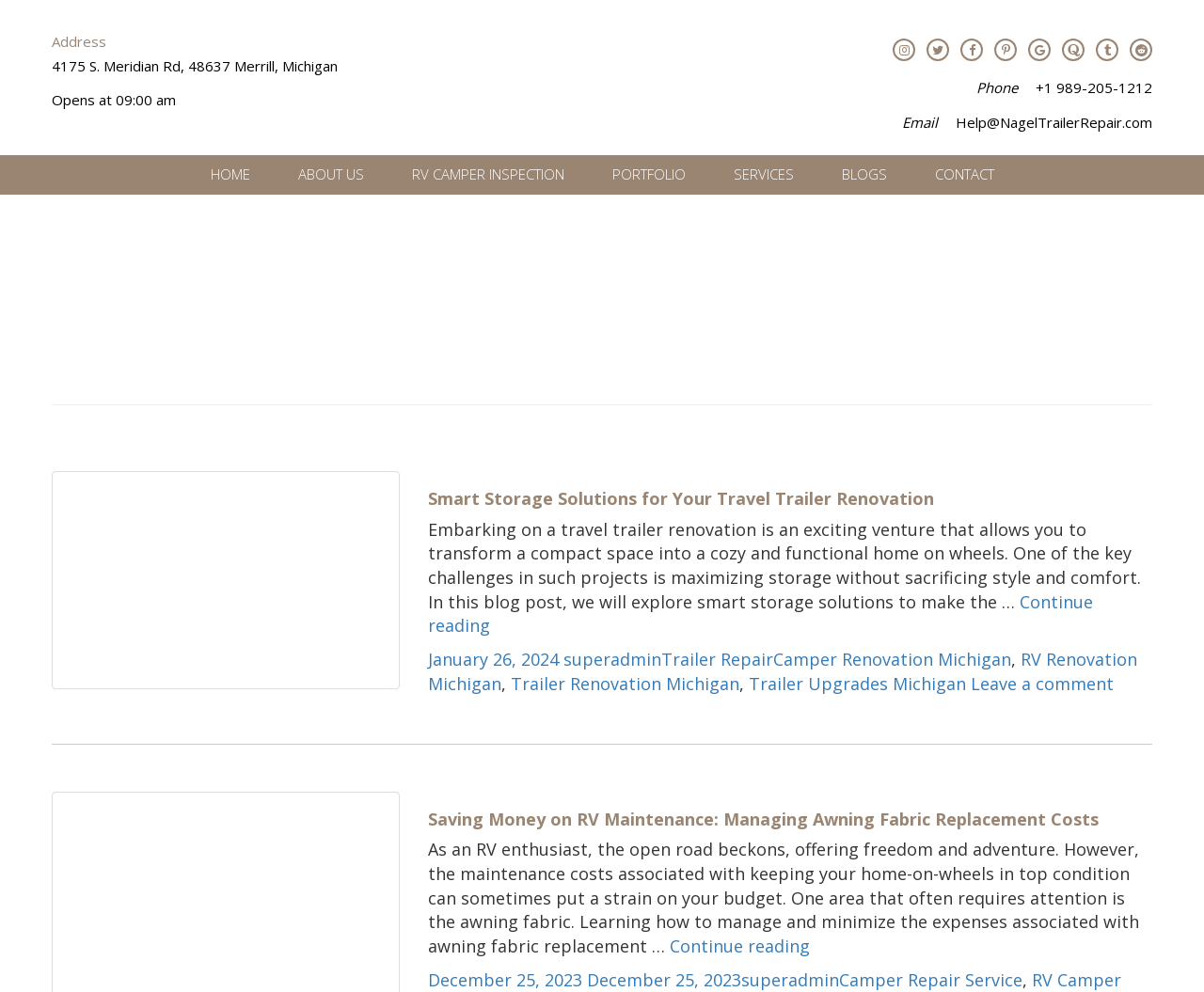What is the title of the first blog post?
Please craft a detailed and exhaustive response to the question.

I found the title of the first blog post by looking at the heading element with the content 'Smart Storage Solutions for Your Travel Trailer Renovation' which is located inside the article element.